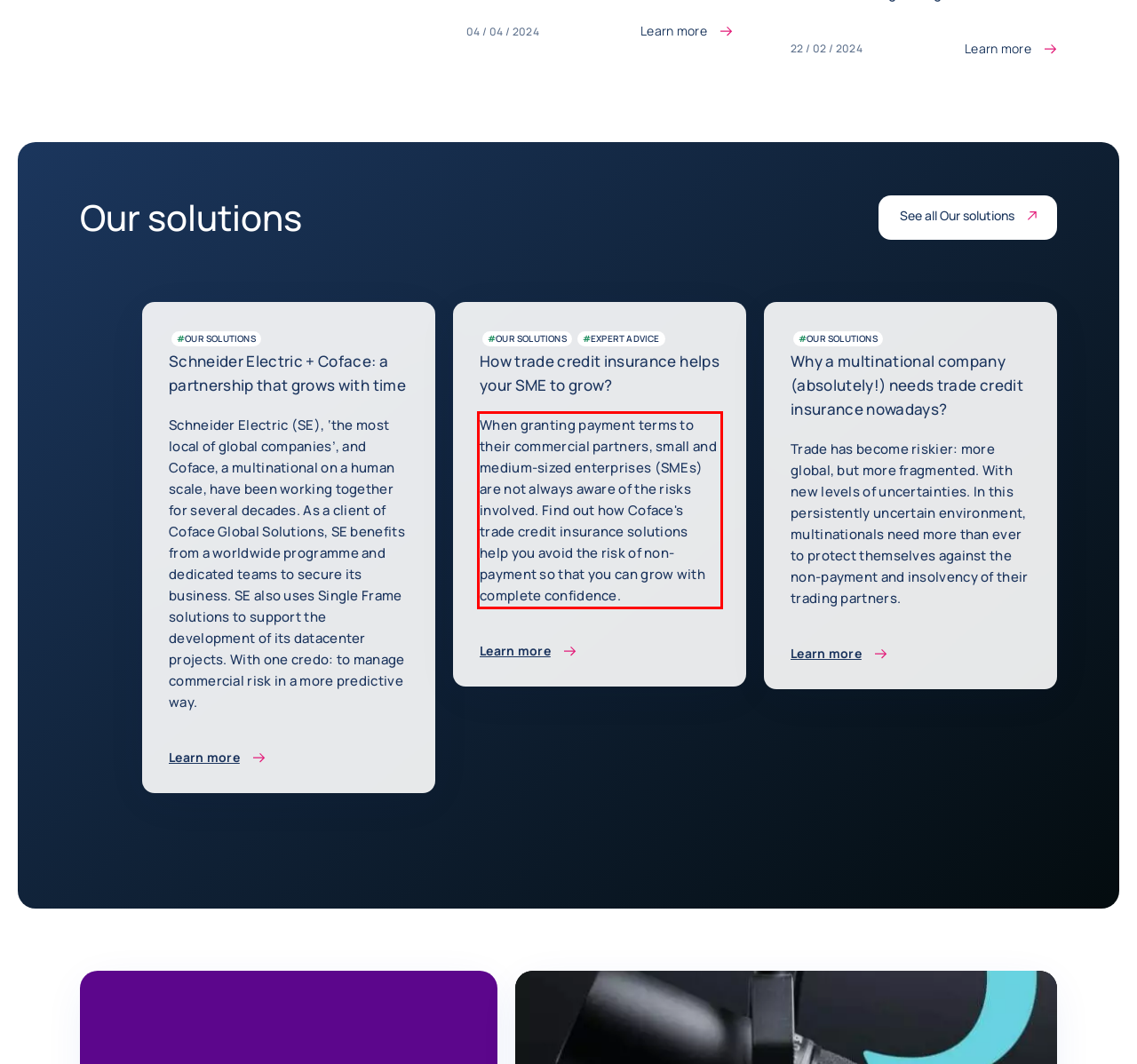You are given a screenshot of a webpage with a UI element highlighted by a red bounding box. Please perform OCR on the text content within this red bounding box.

When granting payment terms to their commercial partners, small and medium-sized enterprises (SMEs) are not always aware of the risks involved. Find out how Coface's trade credit insurance solutions help you avoid the risk of non-payment so that you can grow with complete confidence.